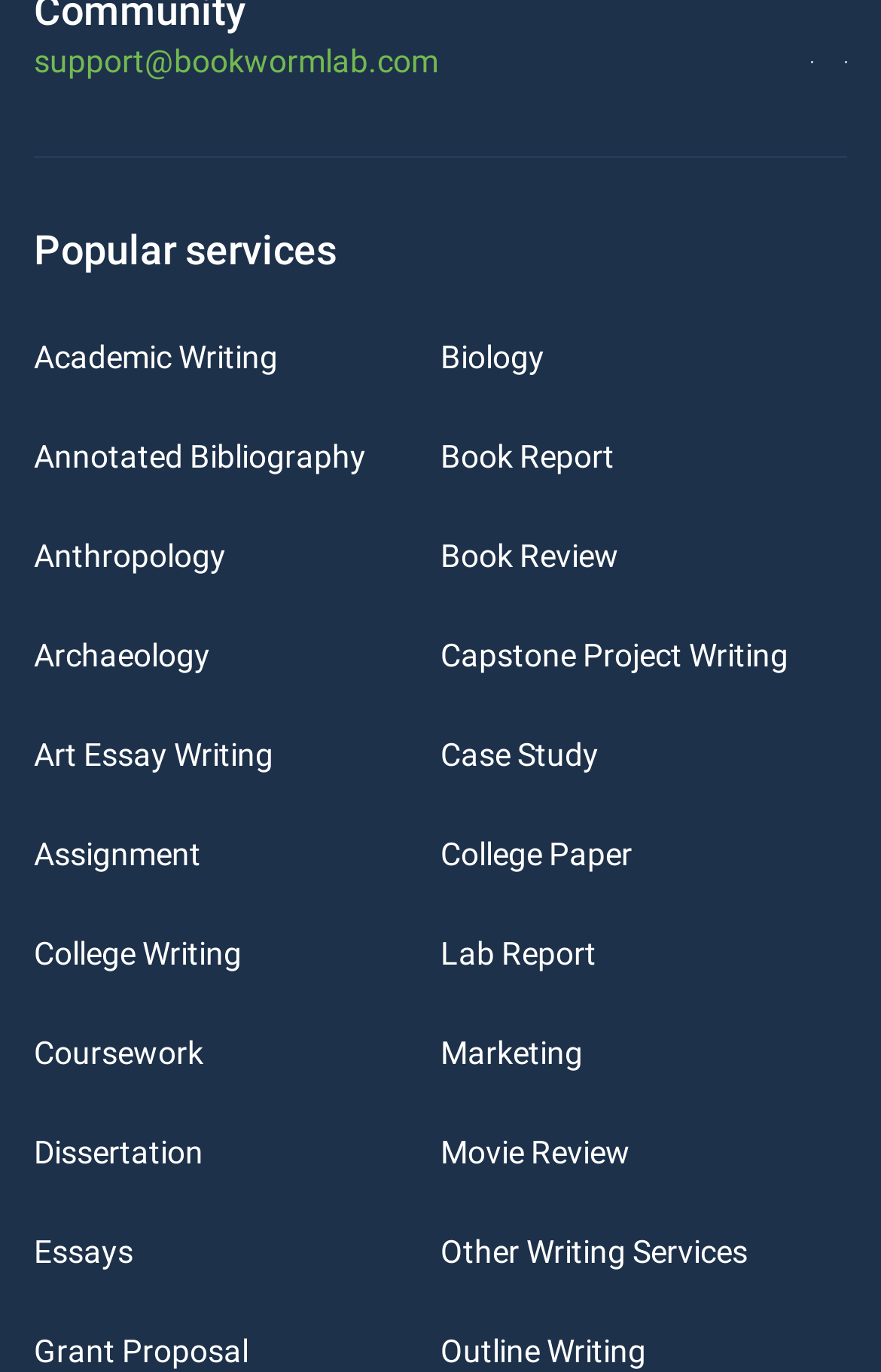Using a single word or phrase, answer the following question: 
What is the email address for support?

support@bookwormlab.com